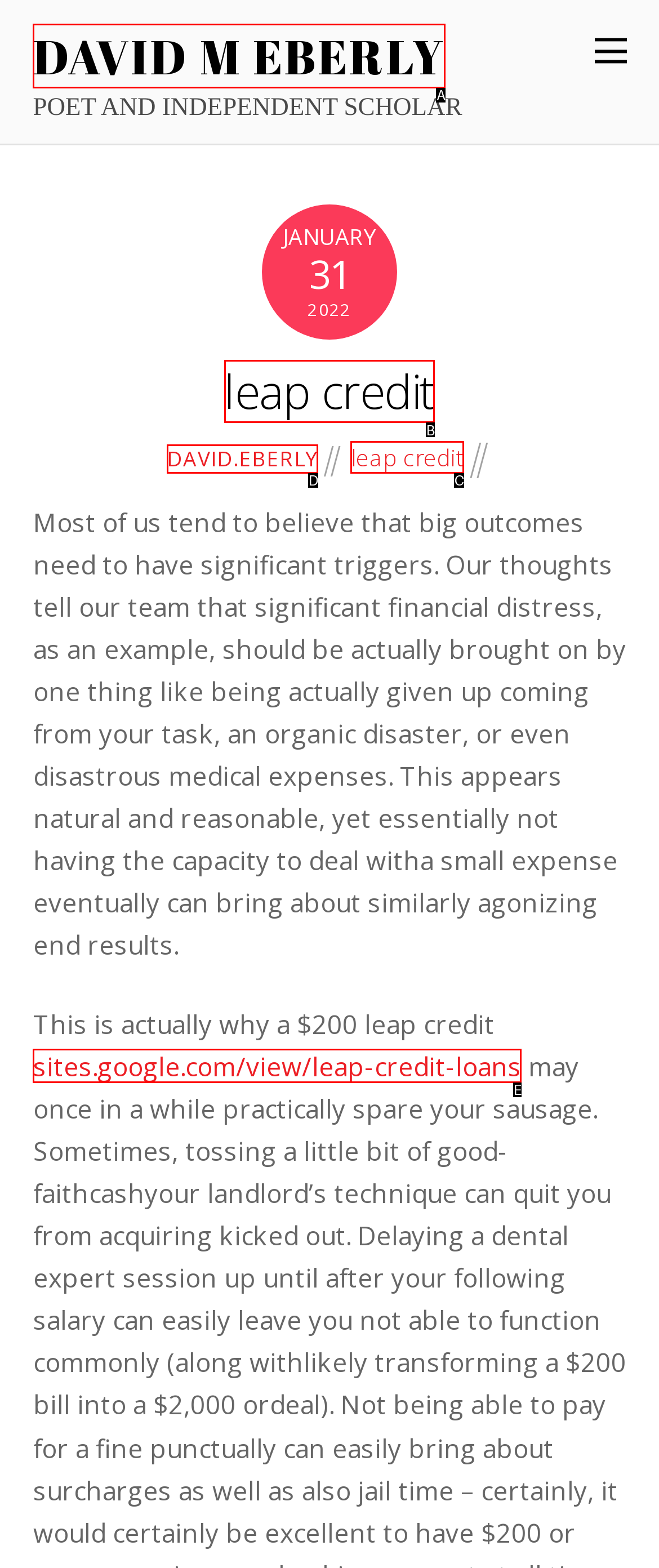Select the option that fits this description: David M Eberly
Answer with the corresponding letter directly.

A